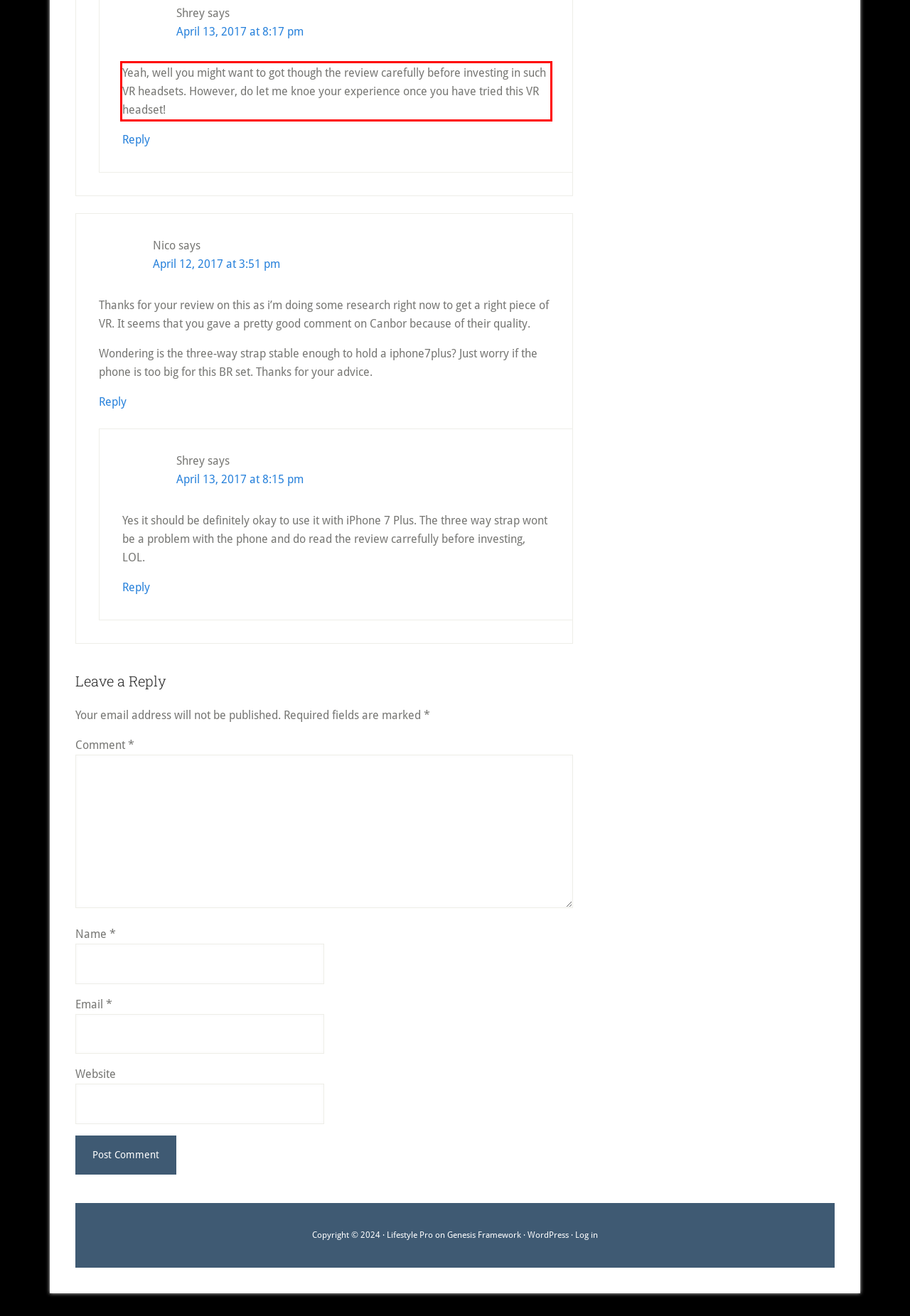Within the screenshot of a webpage, identify the red bounding box and perform OCR to capture the text content it contains.

Yeah, well you might want to got though the review carefully before investing in such VR headsets. However, do let me knoe your experience once you have tried this VR headset!